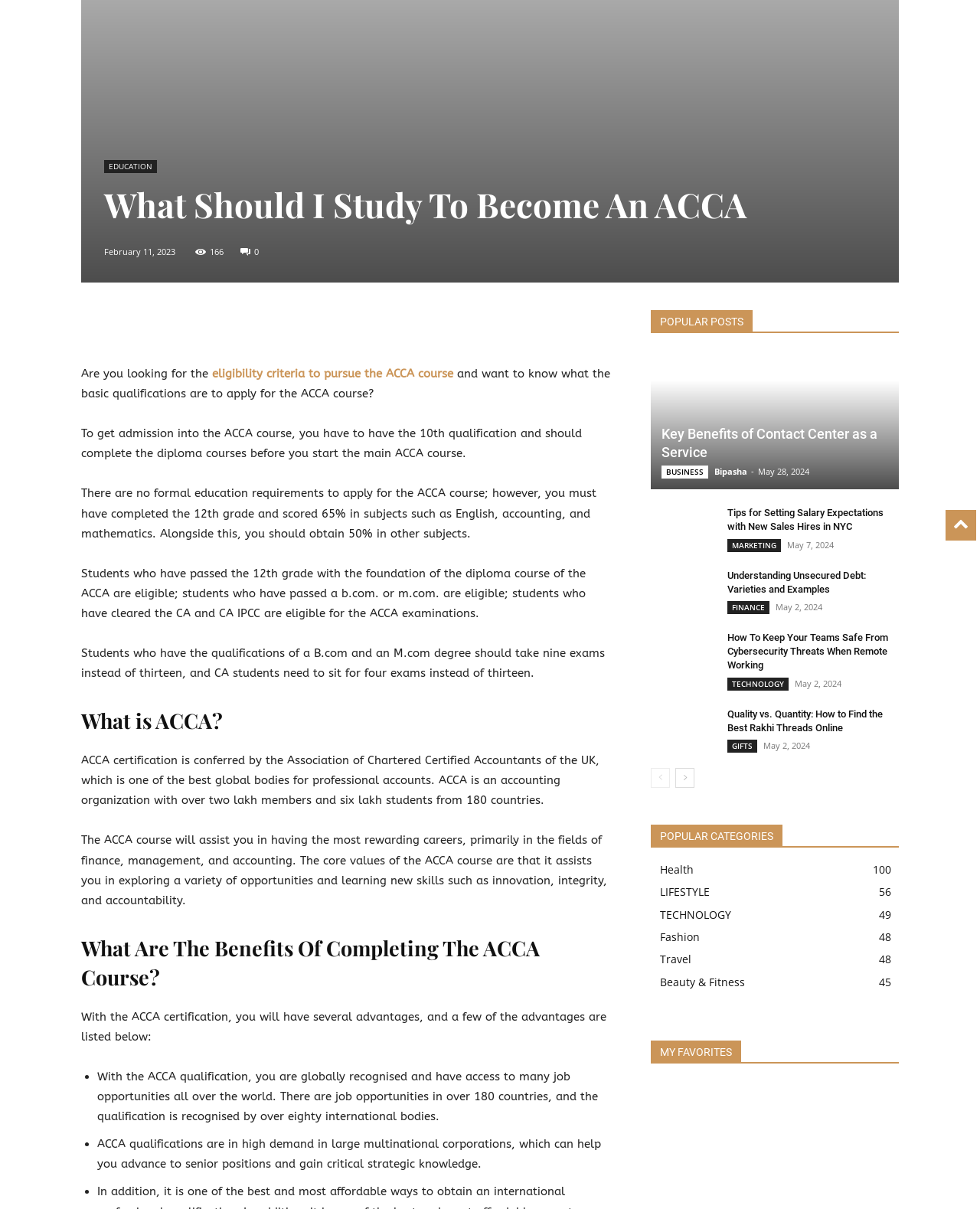Identify the bounding box of the HTML element described as: "Beauty & Fitness45".

[0.673, 0.806, 0.76, 0.818]